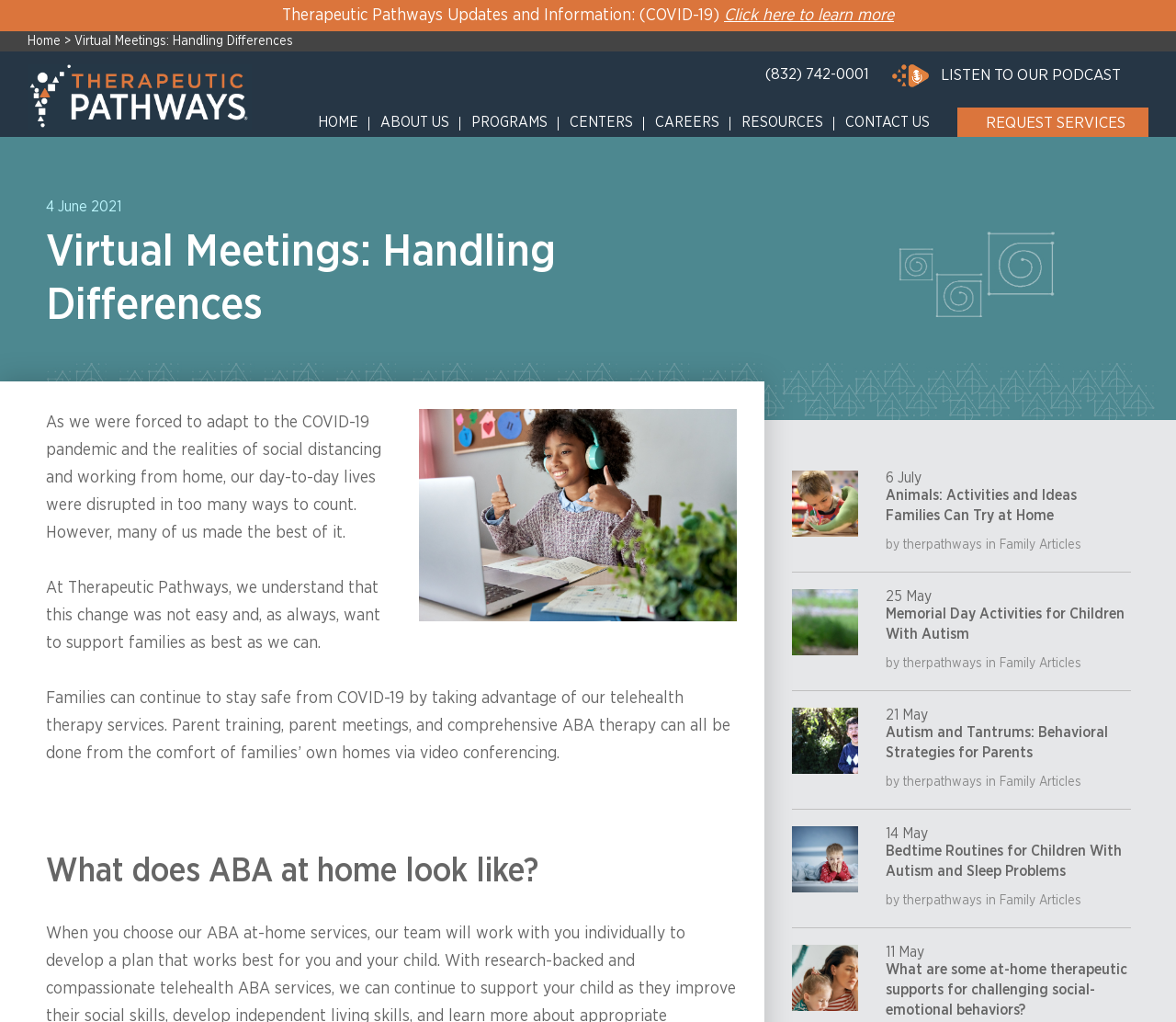Use a single word or phrase to answer the question: 
What is the next step after selecting an age range?

Click 'Next'